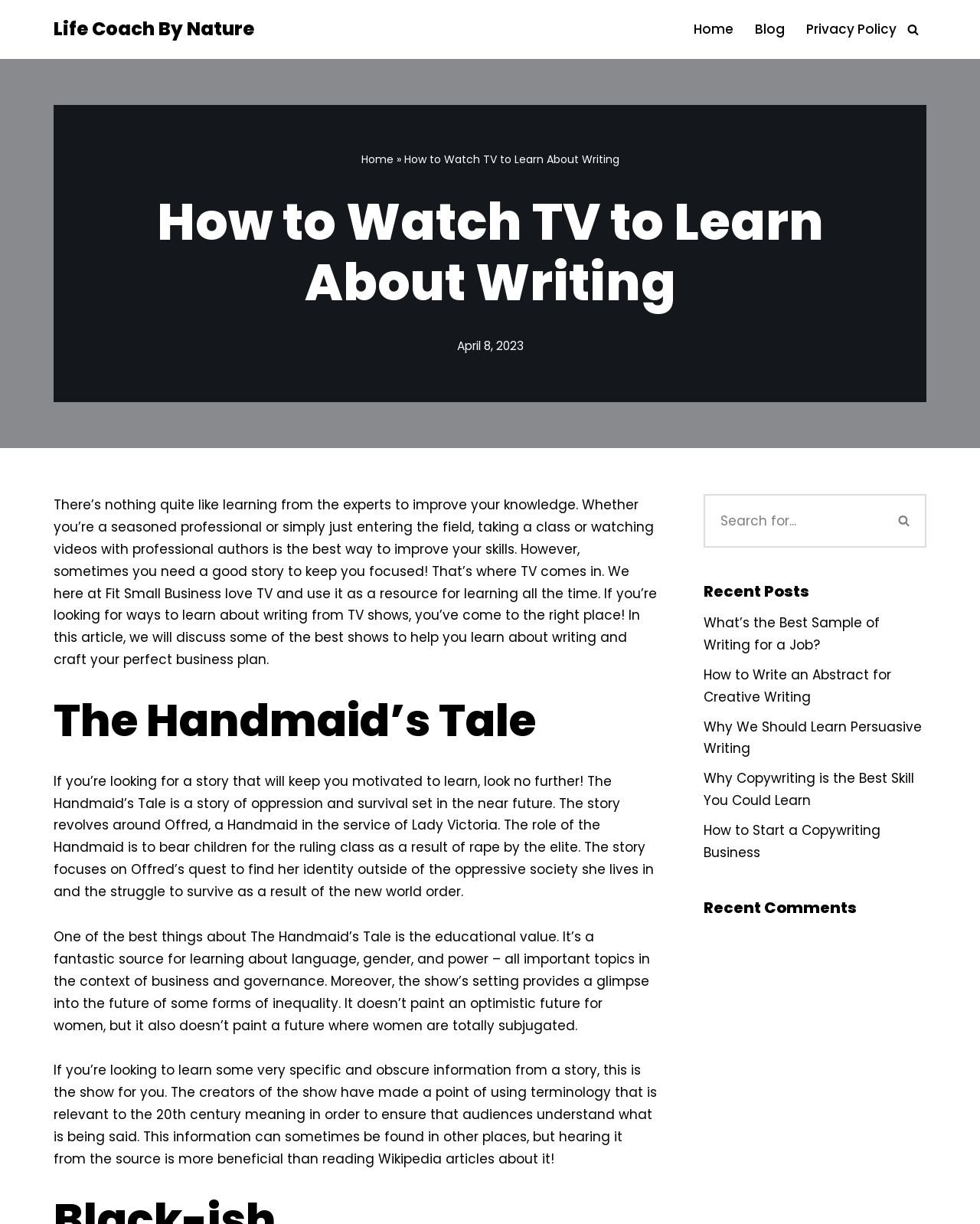What is the name of the website?
Examine the image closely and answer the question with as much detail as possible.

I determined the name of the website by looking at the link element with the text 'Life Coach By Nature' which is located at the top of the webpage, indicating it is the website's title.